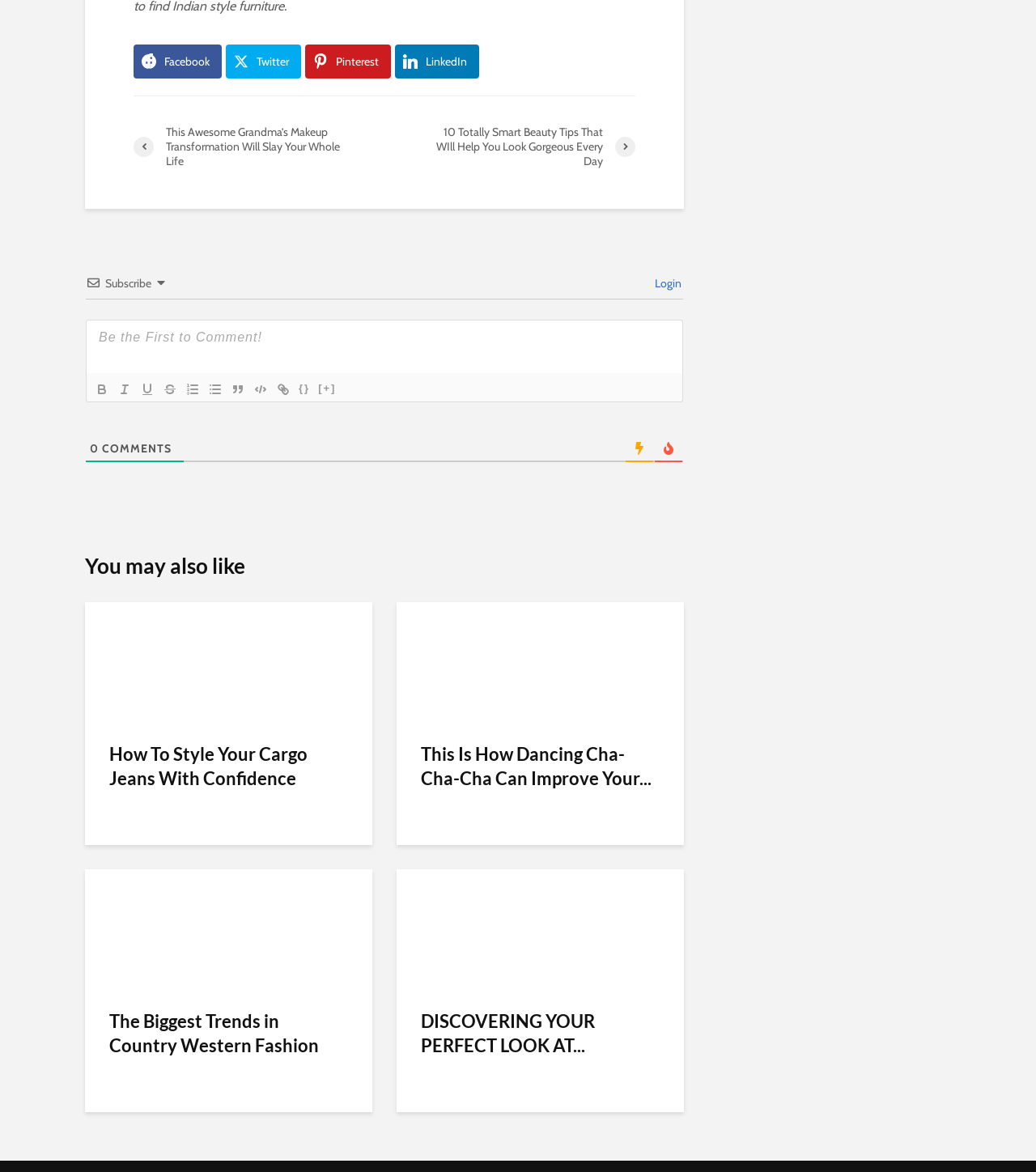Find the bounding box coordinates of the element you need to click on to perform this action: 'Login to the account'. The coordinates should be represented by four float values between 0 and 1, in the format [left, top, right, bottom].

[0.628, 0.235, 0.658, 0.248]